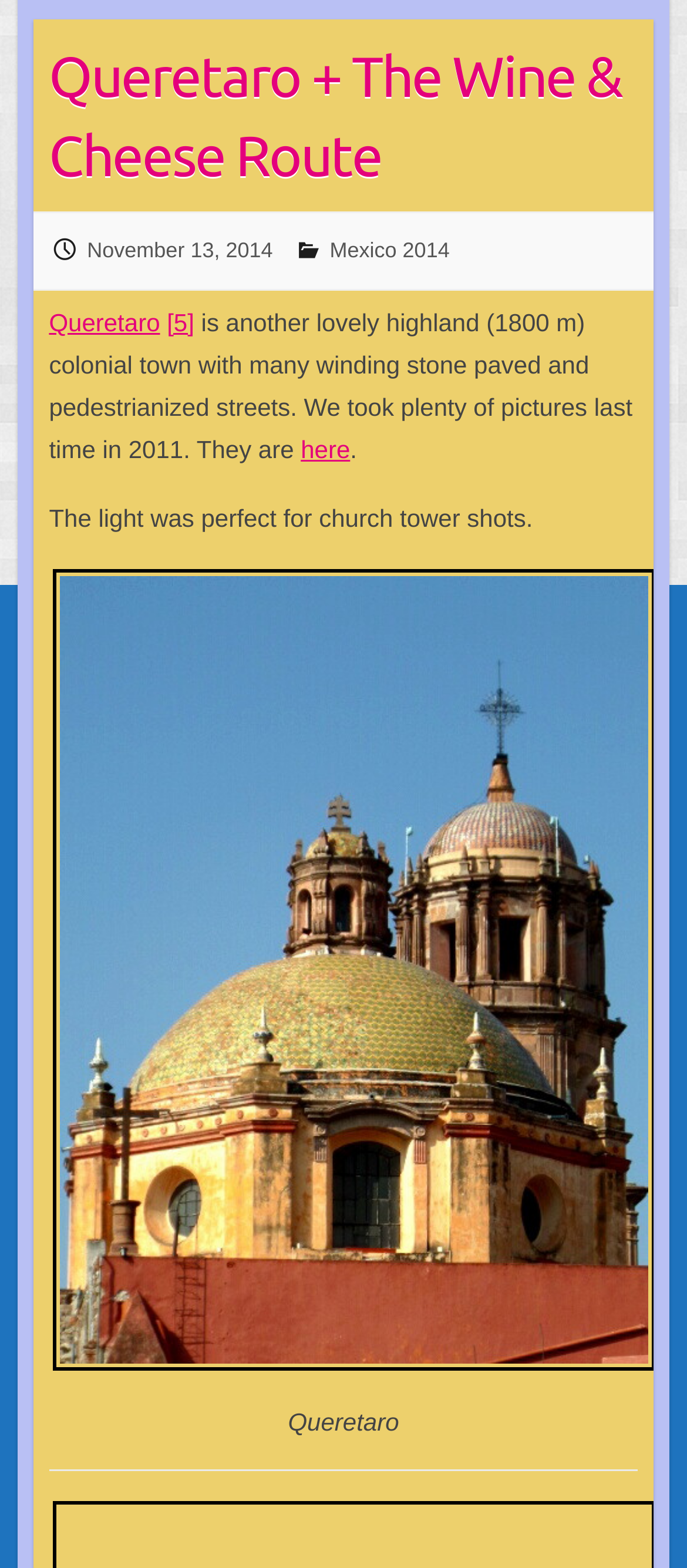Find and provide the bounding box coordinates for the UI element described here: "November 13, 2014May 24, 2024". The coordinates should be given as four float numbers between 0 and 1: [left, top, right, bottom].

[0.127, 0.152, 0.397, 0.168]